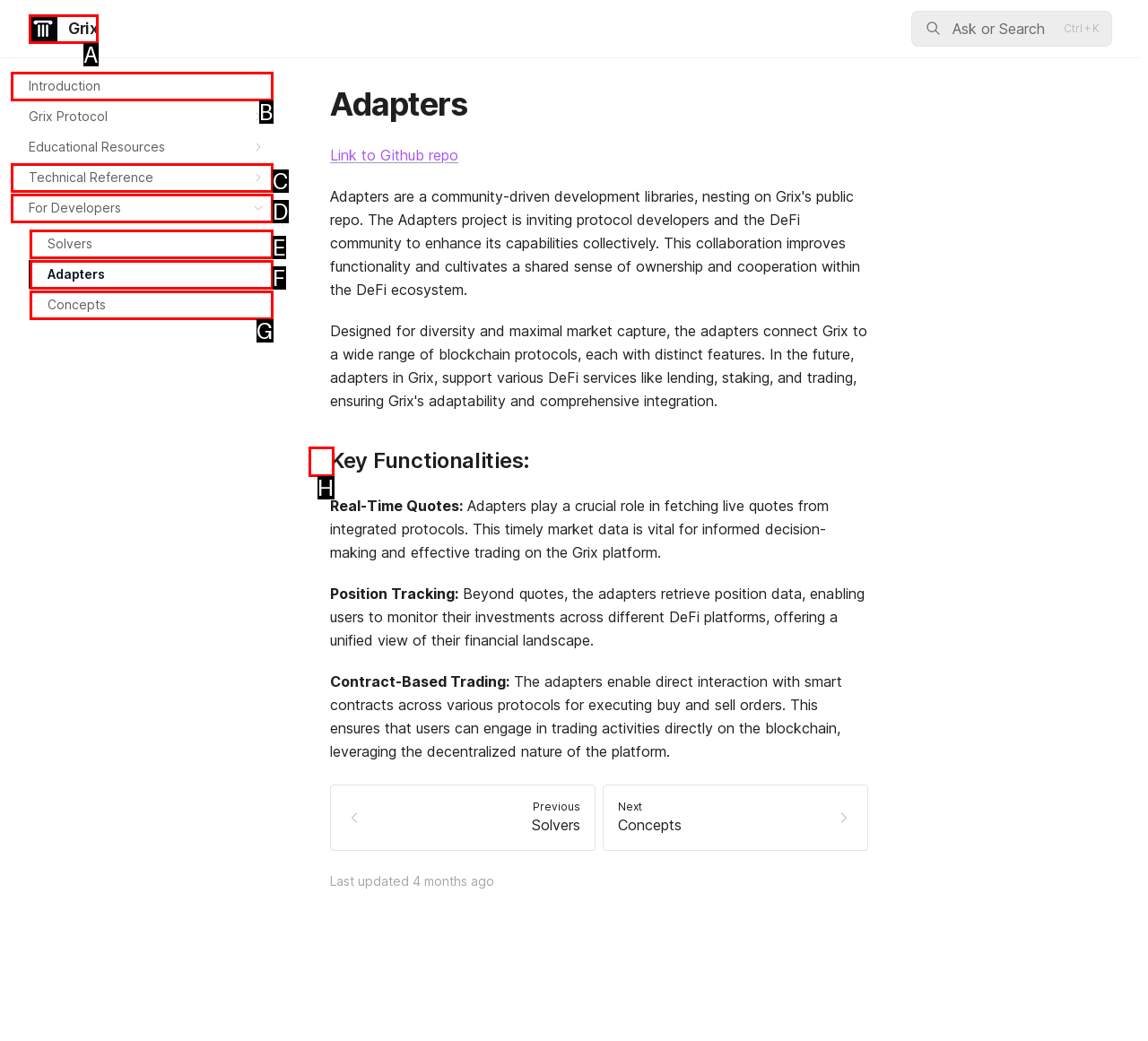Based on the description: Introduction, find the HTML element that matches it. Provide your answer as the letter of the chosen option.

B